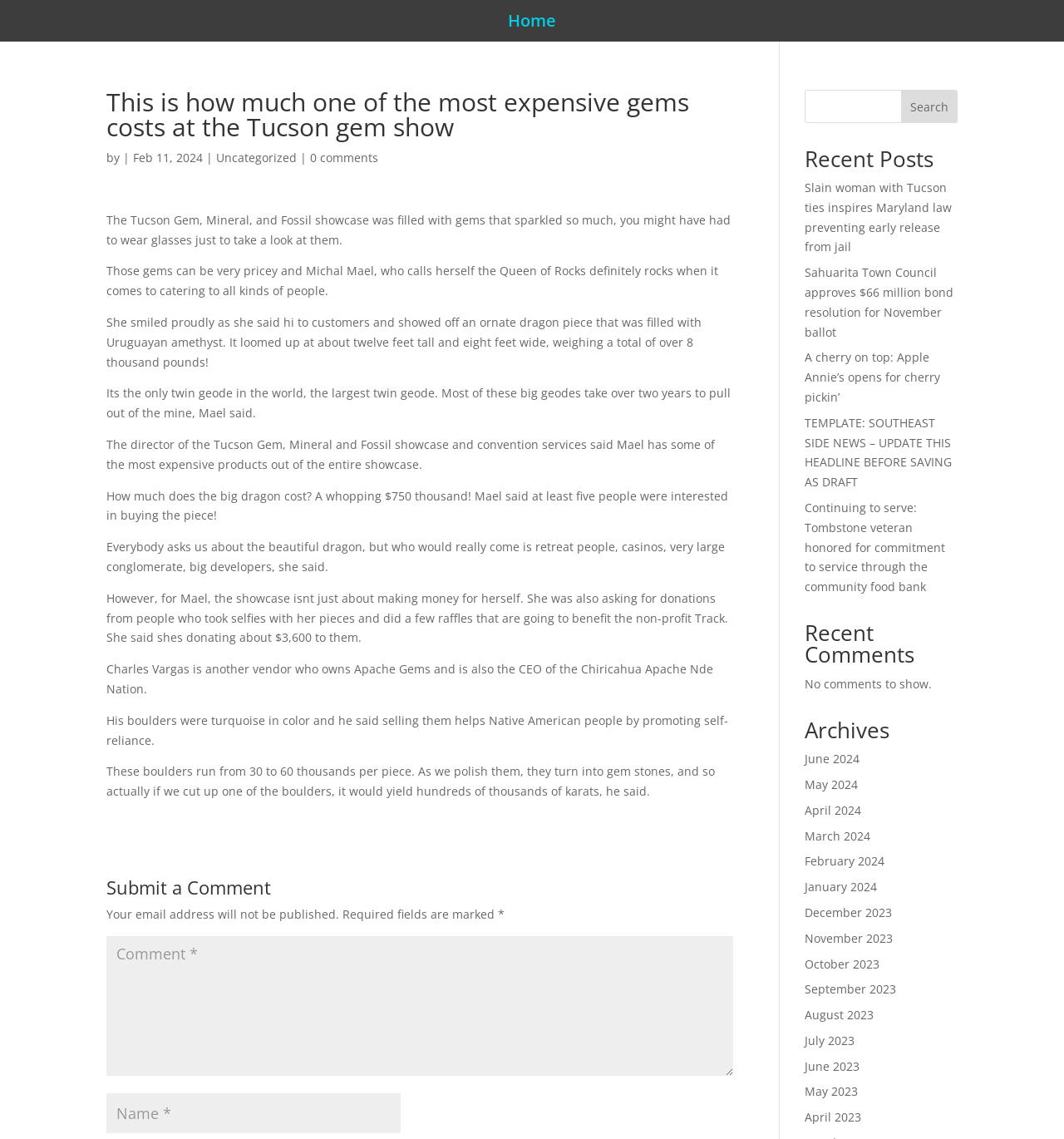Provide the bounding box coordinates of the HTML element described by the text: "Search".

[0.847, 0.079, 0.9, 0.108]